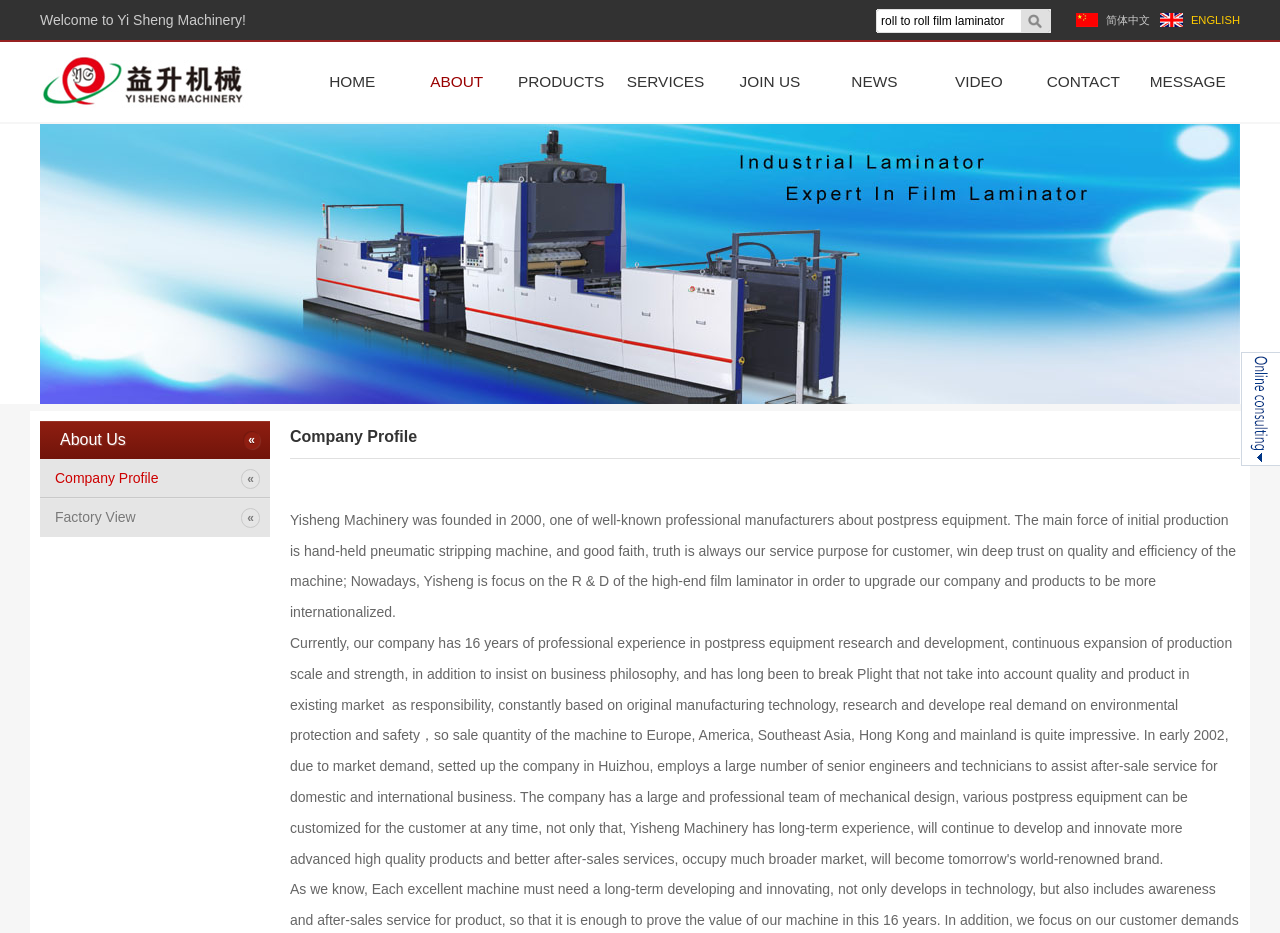Describe all the visual and textual components of the webpage comprehensively.

The webpage is about Yisheng Machinery, a company that manufactures postpress equipment. At the top, there is a welcome message "Welcome to Yi Sheng Machinery!" followed by two language options, "简体中文" and "ENGLISH", each accompanied by a small flag icon. Below these options, there is a search bar with a textbox and a button.

On the left side, there is a vertical menu with the company's logo "益升机械" at the top, followed by nine navigation links: "HOME", "ABOUT", "PRODUCTS", "SERVICES", "JOIN US", "NEWS", "VIDEO", "CONTACT", and "MESSAGE".

The main content of the page is divided into two sections. The first section has a heading "Company Profile" and a brief introduction to Yisheng Machinery, stating that it was founded in 2000 and is a well-known manufacturer of postpress equipment. The text also mentions the company's focus on research and development of high-end film laminators.

Below this introduction, there are three links: "About Us", "Company Profile", and "Factory View", which are likely sub-pages of the company profile section.